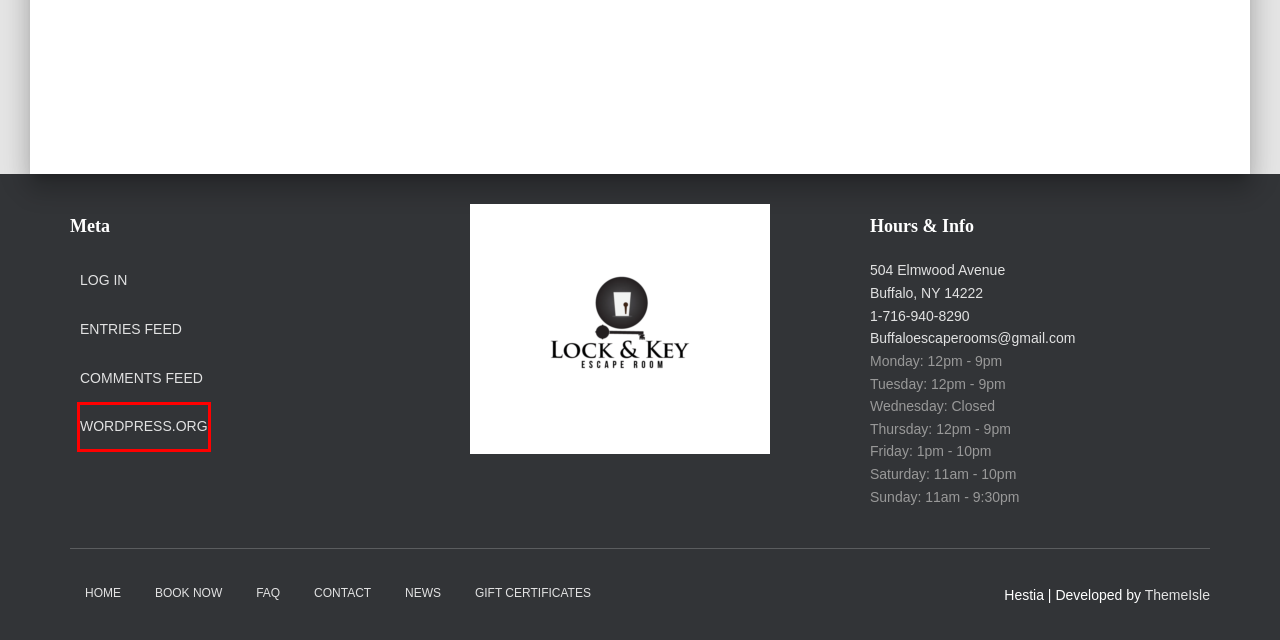Examine the screenshot of a webpage with a red bounding box around an element. Then, select the webpage description that best represents the new page after clicking the highlighted element. Here are the descriptions:
A. Escape Room Buffalo NY - Lock & Key Escape Room
B. Team Building Events Buffalo | Lock and Key Escape Room
C. Log In ‹ Escape Room Buffalo NY – Lock & Key — WordPress
D. News - Escape Room Buffalo NY - Lock & Key
E. Blog Tool, Publishing Platform, and CMS – WordPress.org
F. Premium WordPress Themes, Templates & Plugins @ ThemeIsle
G. Comments for Escape Room Buffalo NY – Lock & Key
H. Escape Room Buffalo NY – Lock & Key

E